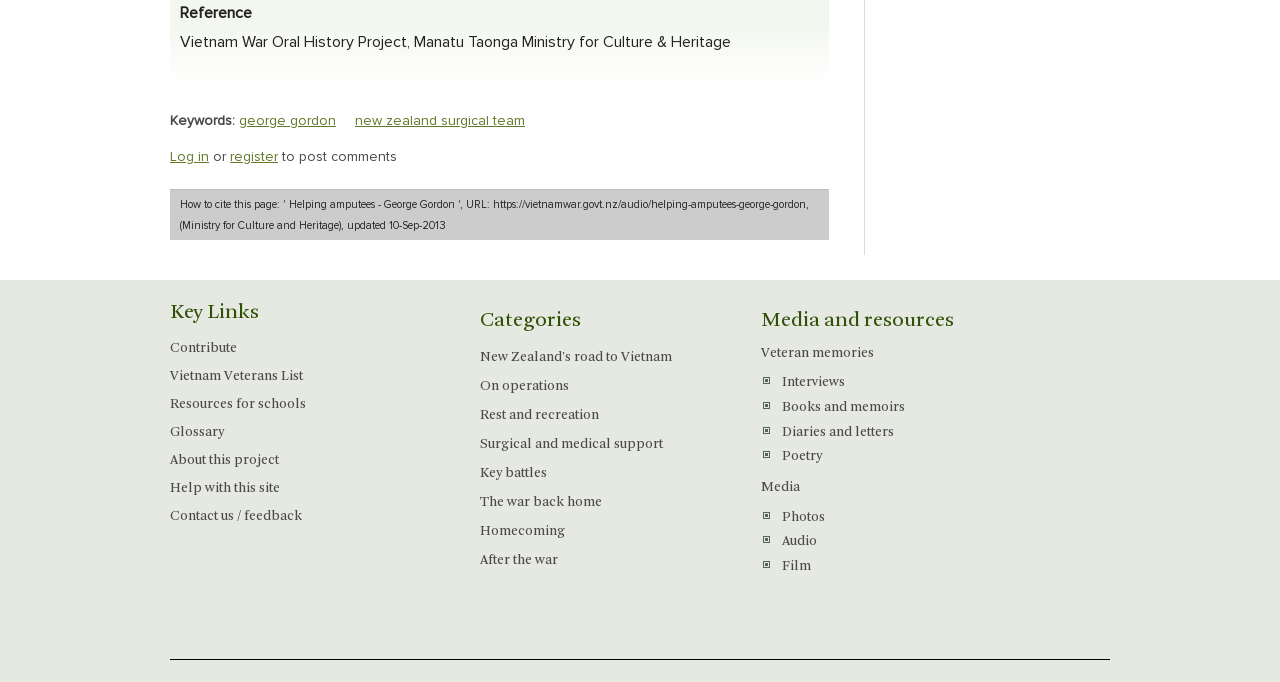Using the information from the screenshot, answer the following question thoroughly:
What is the name of the project?

The name of the project can be found in the static text element 'Vietnam War Oral History Project, Manatu Taonga Ministry for Culture & Heritage' located at the top of the webpage.